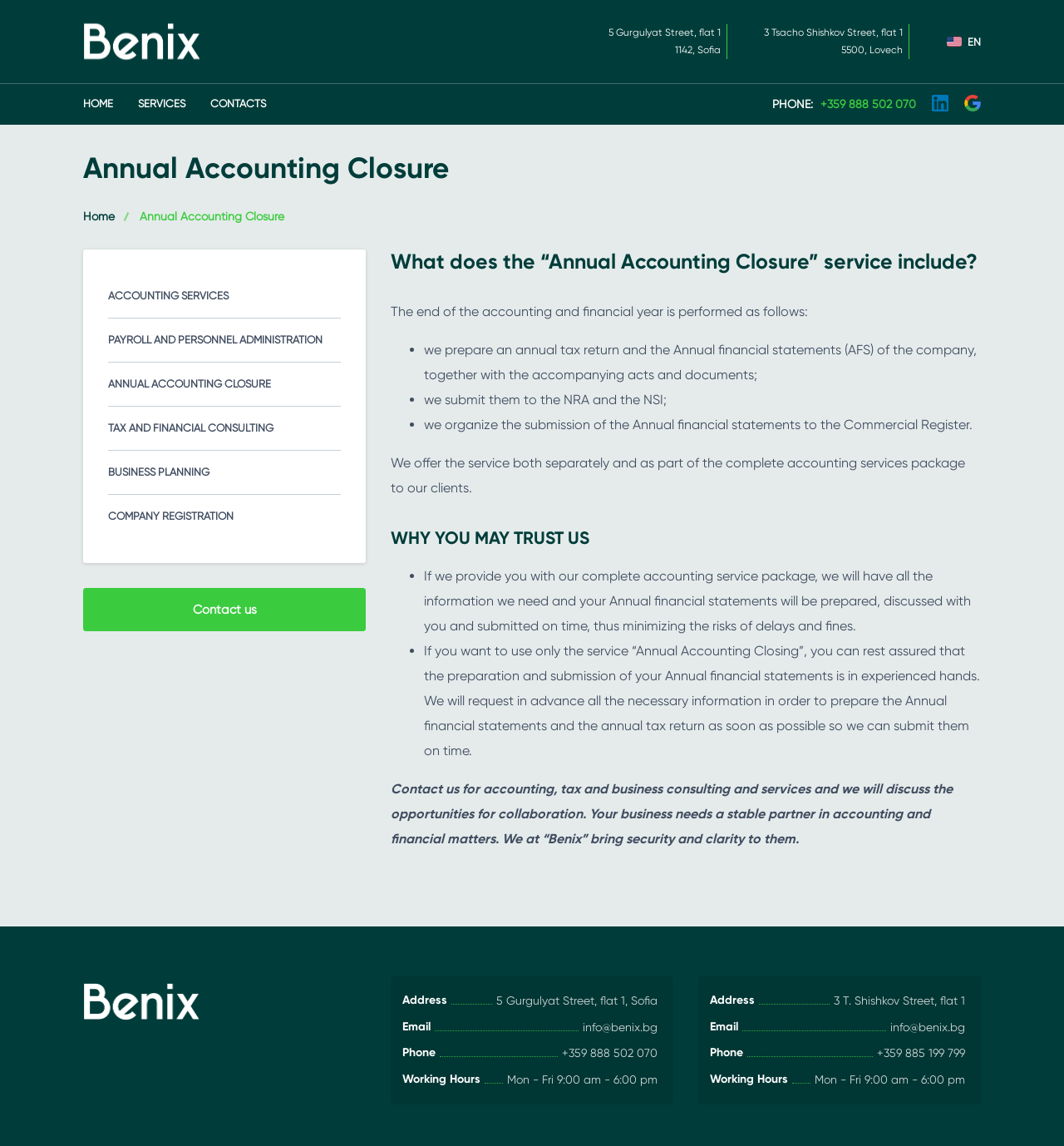Please identify the bounding box coordinates of the element that needs to be clicked to perform the following instruction: "Click on the 'Contact us' link".

[0.078, 0.513, 0.344, 0.551]